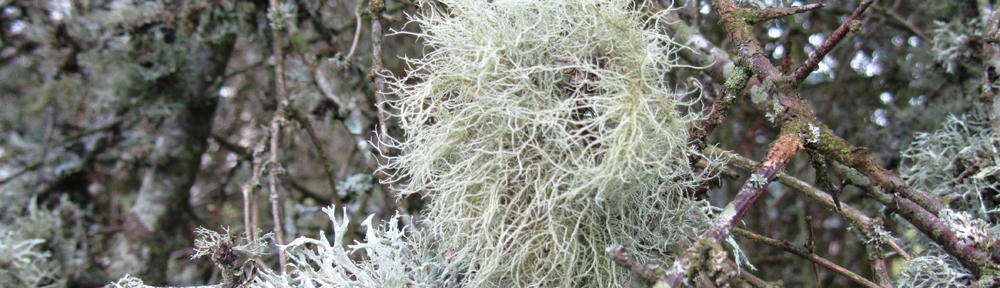What does the image highlight?
Please use the image to provide an in-depth answer to the question.

The caption states that the image 'highlights the quiet symbiosis of plant life that thrives in harmony within its ecosystem', implying that the image showcases the peaceful coexistence of different plant species in their natural environment.